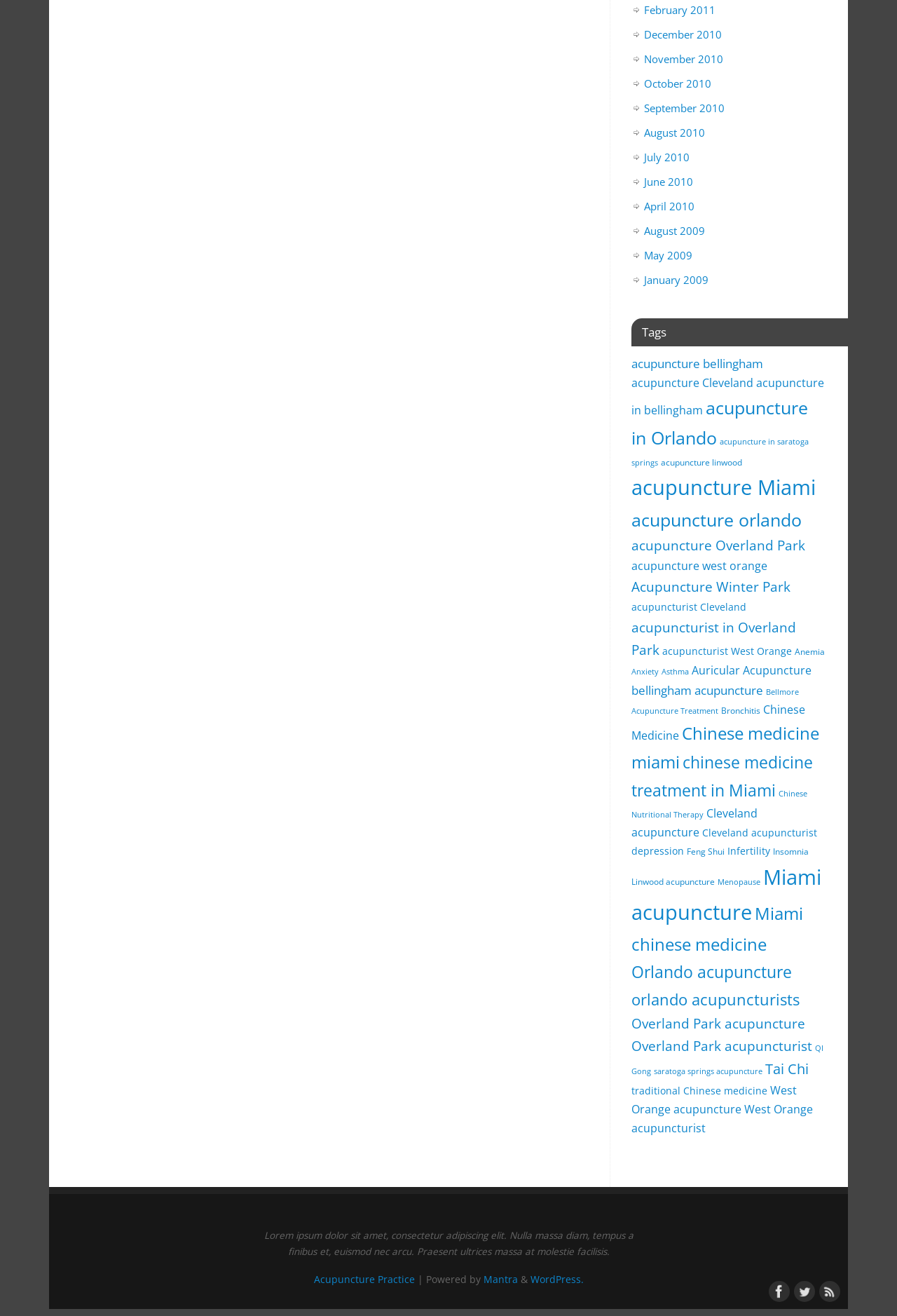Pinpoint the bounding box coordinates of the clickable area necessary to execute the following instruction: "Click the link 'mogul@pa.dec.com'". The coordinates should be given as four float numbers between 0 and 1, namely [left, top, right, bottom].

None